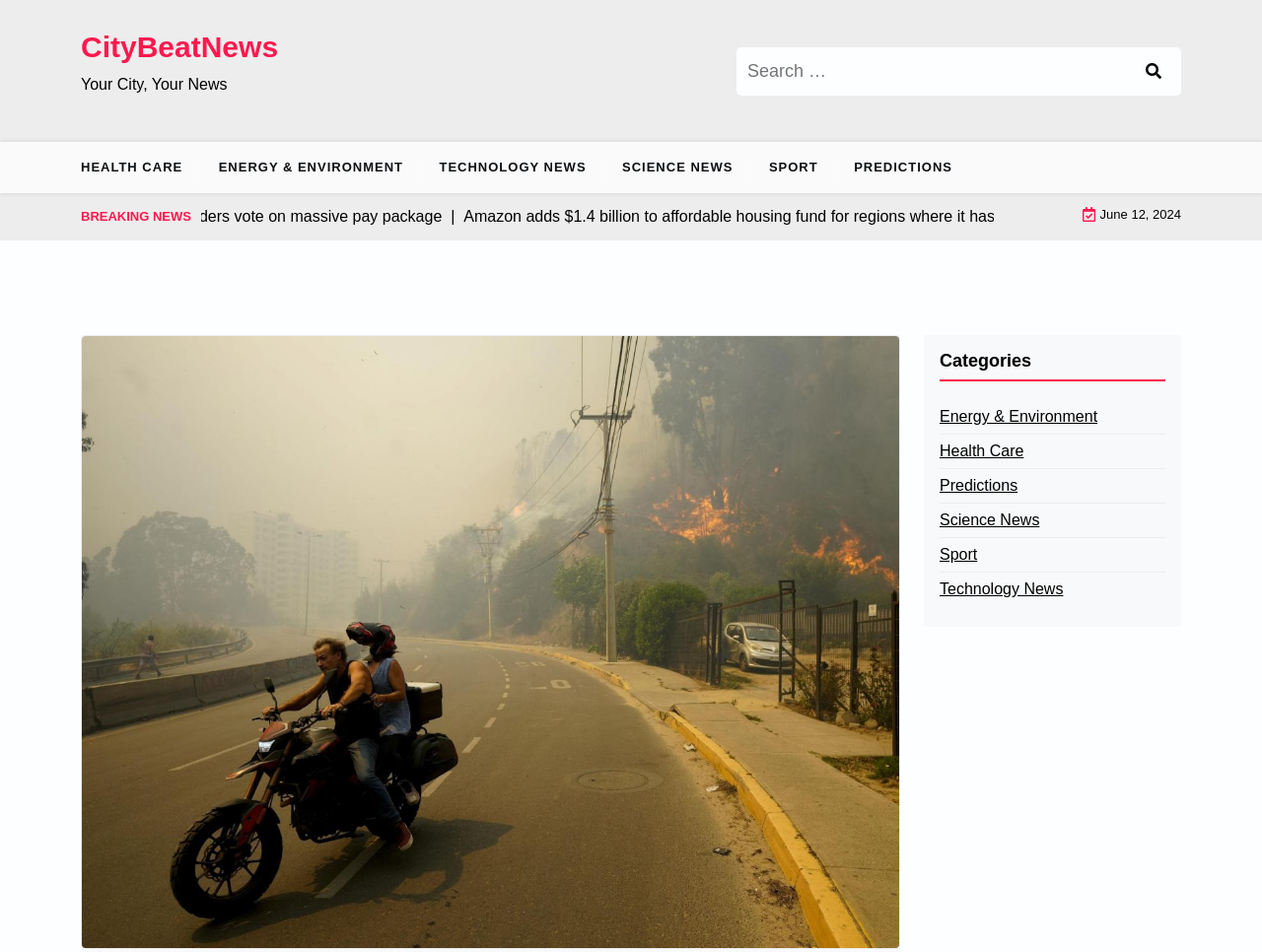What is the name of the news website?
Examine the image closely and answer the question with as much detail as possible.

The name of the news website can be found at the top of the webpage, where it says 'CityBeatNews' in a heading element.